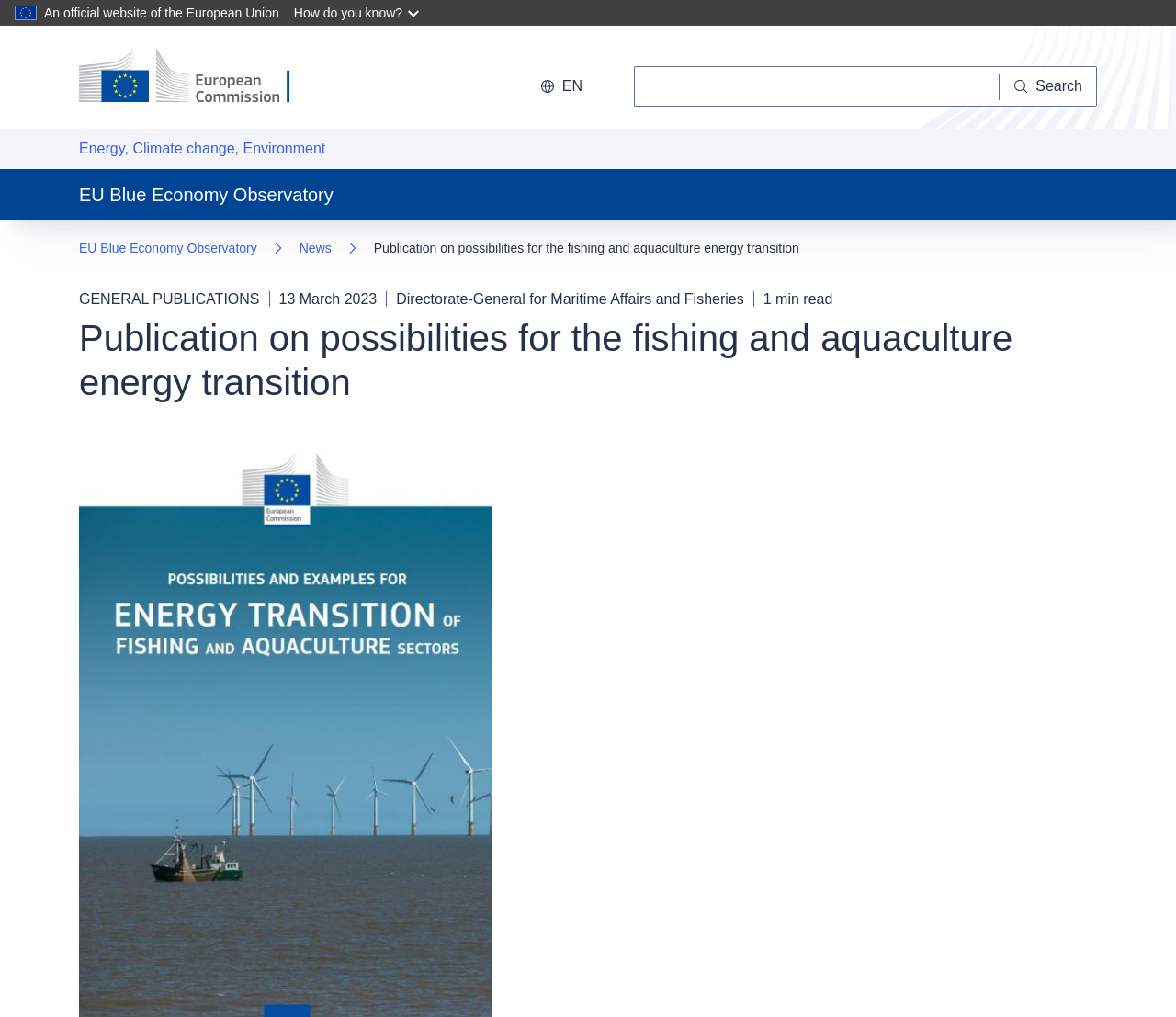Show the bounding box coordinates for the HTML element described as: "parent_node: Search name="queryText"".

[0.539, 0.065, 0.85, 0.105]